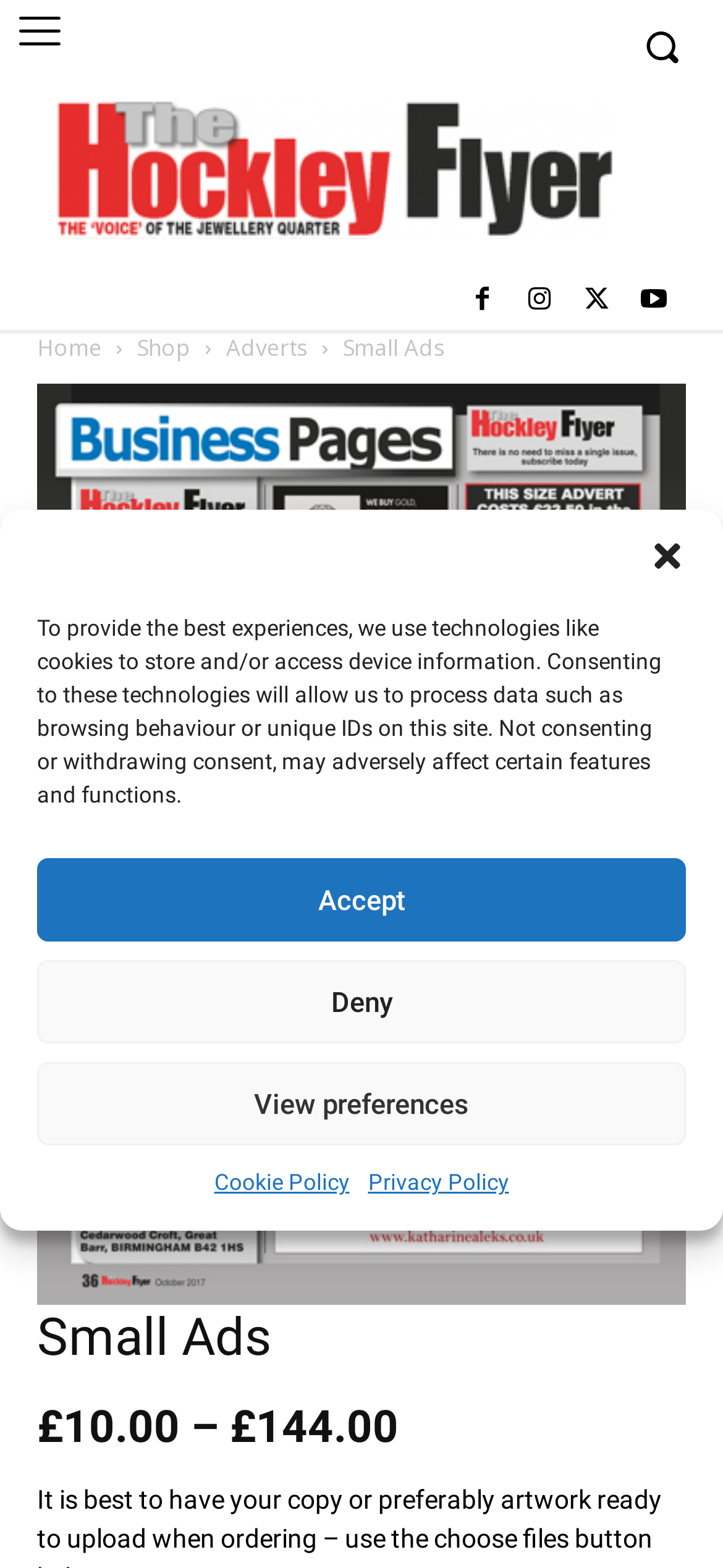Determine the bounding box coordinates for the area you should click to complete the following instruction: "click the close dialog button".

[0.897, 0.343, 0.949, 0.366]